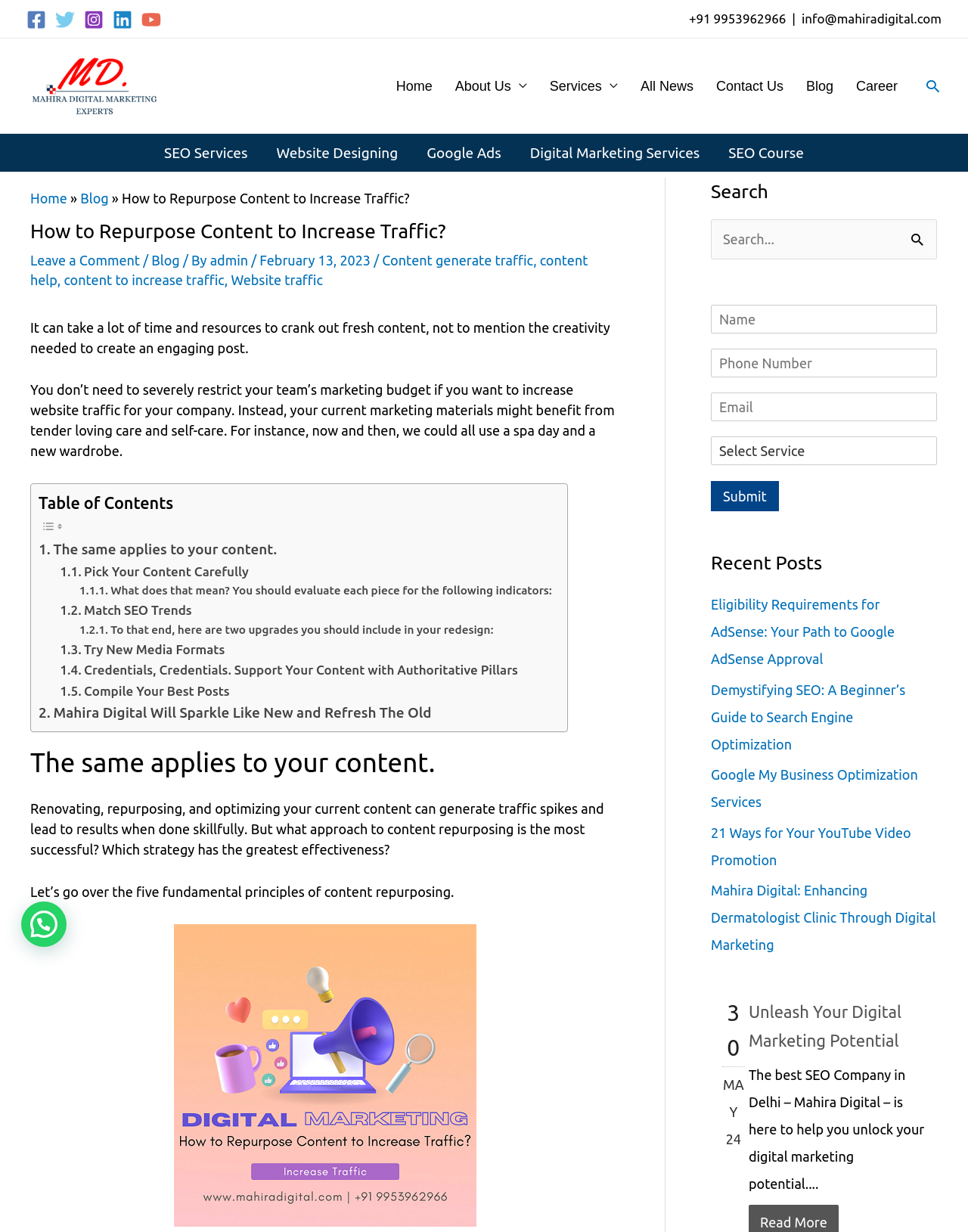Pinpoint the bounding box coordinates of the element you need to click to execute the following instruction: "Click on the Facebook link". The bounding box should be represented by four float numbers between 0 and 1, in the format [left, top, right, bottom].

[0.027, 0.008, 0.048, 0.024]